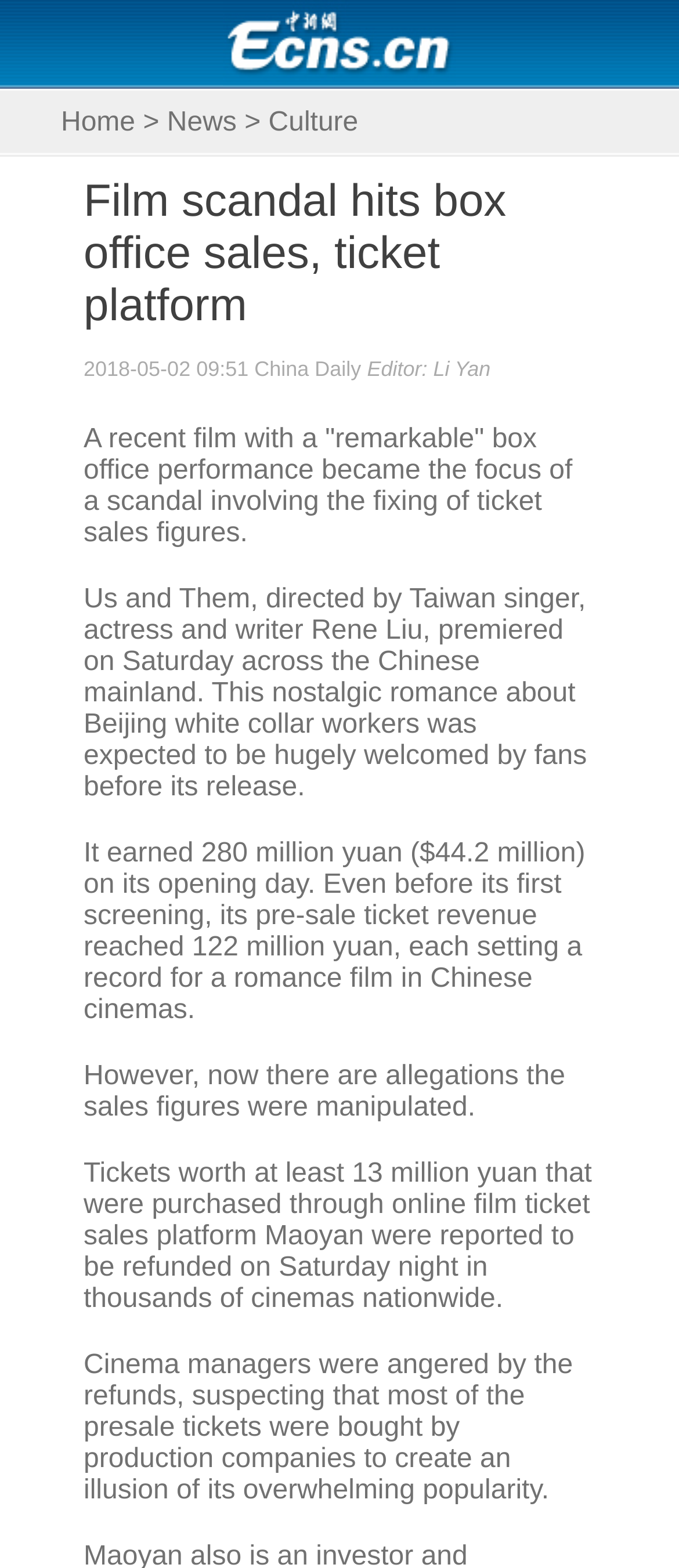Please examine the image and answer the question with a detailed explanation:
What is the name of the online film ticket sales platform mentioned in the article?

The name of the online film ticket sales platform mentioned in the article can be found in the article's content, where it is stated 'Tickets worth at least 13 million yuan that were purchased through online film ticket sales platform Maoyan were reported to be refunded on Saturday night in thousands of cinemas nationwide.' The platform's name is explicitly mentioned in this sentence.